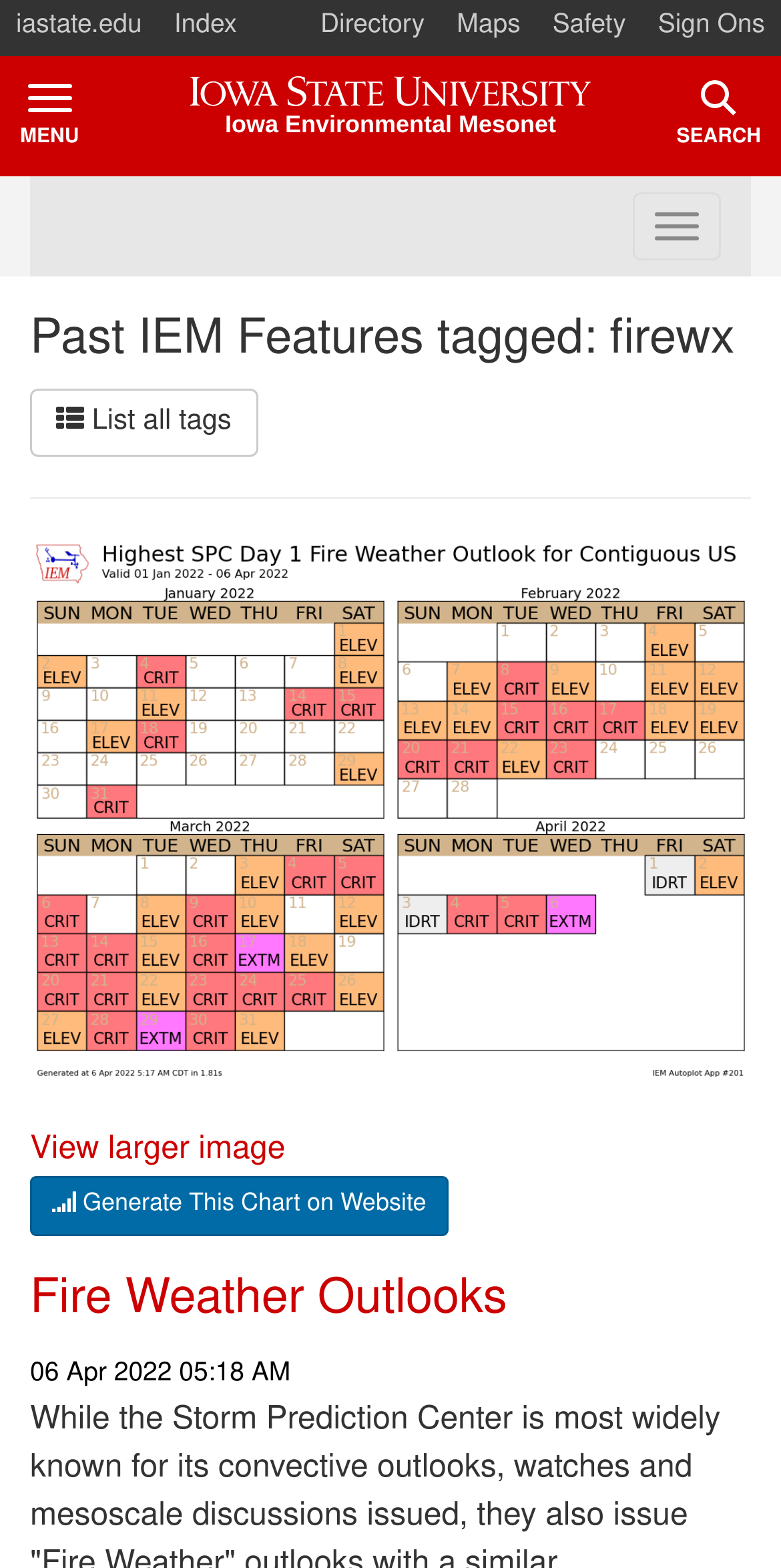Determine the bounding box coordinates of the target area to click to execute the following instruction: "view directory."

[0.39, 0.0, 0.564, 0.036]